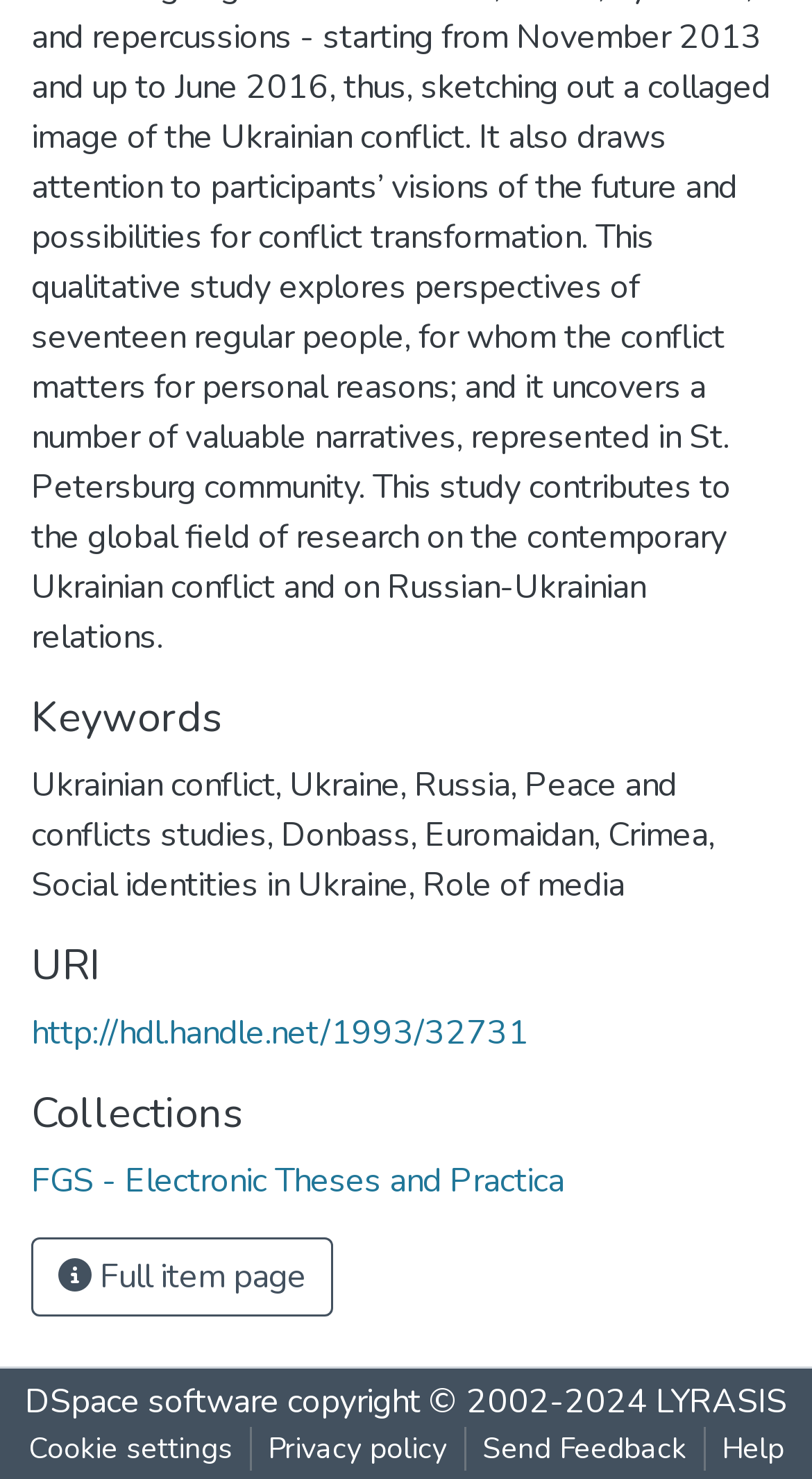Locate the bounding box coordinates of the clickable element to fulfill the following instruction: "Explore the collection". Provide the coordinates as four float numbers between 0 and 1 in the format [left, top, right, bottom].

[0.038, 0.783, 0.695, 0.814]